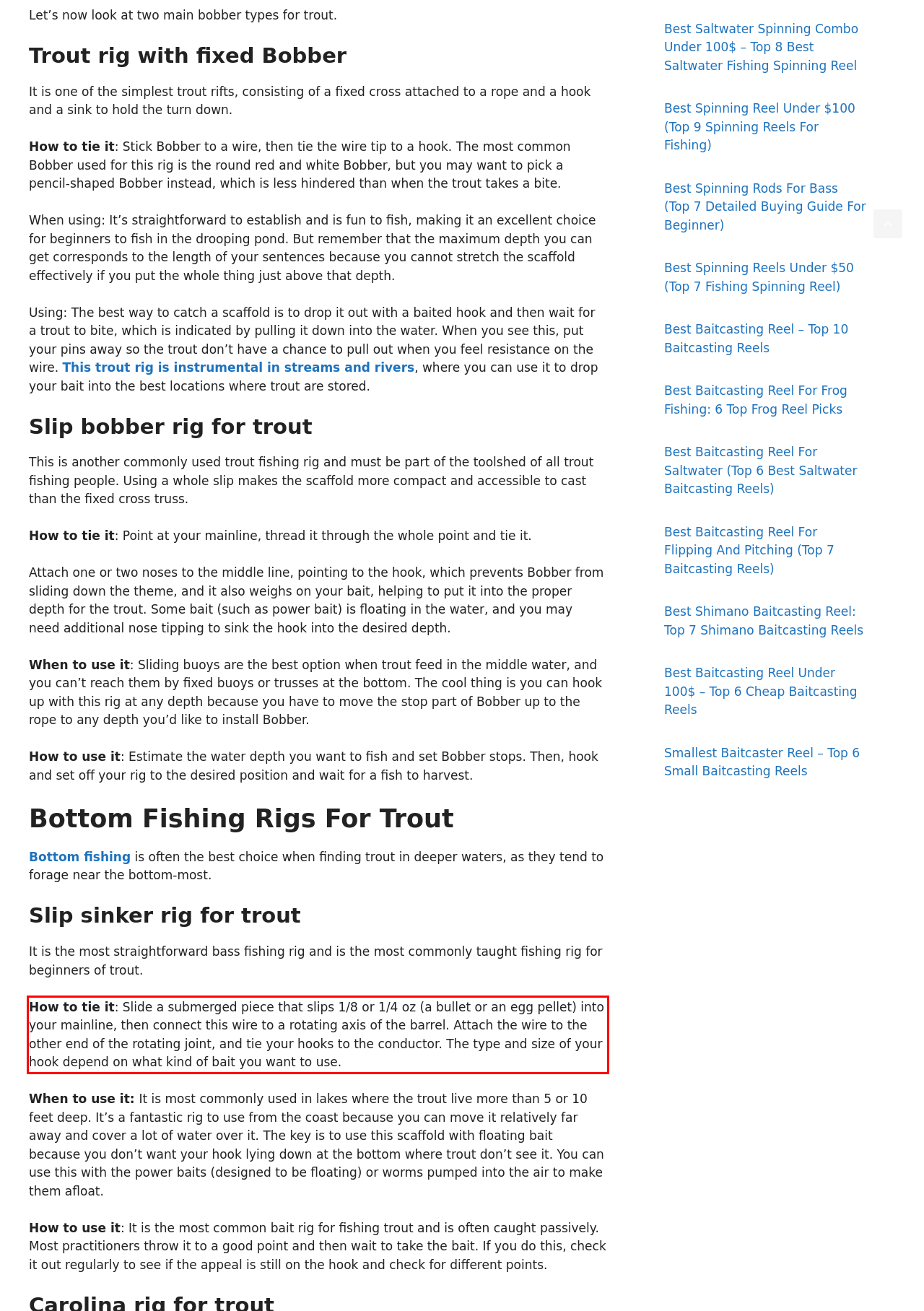From the screenshot of the webpage, locate the red bounding box and extract the text contained within that area.

How to tie it: Slide a submerged piece that slips 1/8 or 1/4 oz (a bullet or an egg pellet) into your mainline, then connect this wire to a rotating axis of the barrel. Attach the wire to the other end of the rotating joint, and tie your hooks to the conductor. The type and size of your hook depend on what kind of bait you want to use.